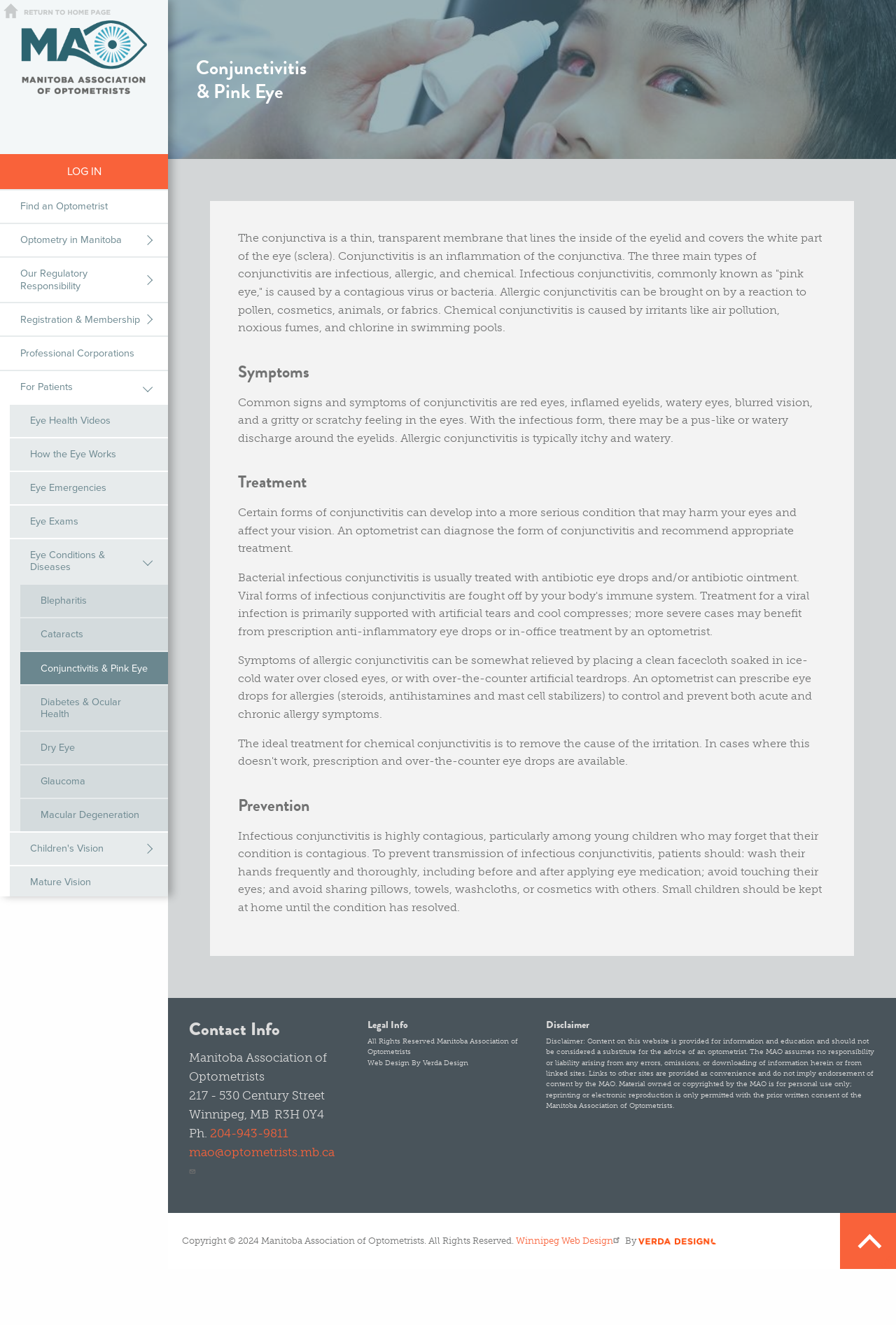Offer an extensive depiction of the webpage and its key elements.

The webpage is about conjunctivitis, also known as pink eye, and is provided by the Manitoba Association of Optometrists. At the top of the page, there is a navigation menu with links to various sections, including "Find an Optometrist", "Optometry in Manitoba", and "For Patients". Below the navigation menu, there is a main content area with a heading "Conjunctivitis & Pink Eye" and an article that provides information about the condition, including its definition, symptoms, treatment, and prevention.

The article is divided into sections, each with a heading, such as "Symptoms", "Treatment", and "Prevention". The text is accompanied by no images. At the bottom of the page, there is a section with contact information, including the address, phone number, and email address of the Manitoba Association of Optometrists. There is also a section with legal information, including a copyright notice and a credit for the web design.

On the left side of the page, there is a sidebar with links to various topics related to eye health, including "Eye Conditions & Diseases", "Children's Vision", and "Mature Vision". There are also links to specific eye conditions, such as "Blepharitis", "Cataracts", and "Glaucoma".